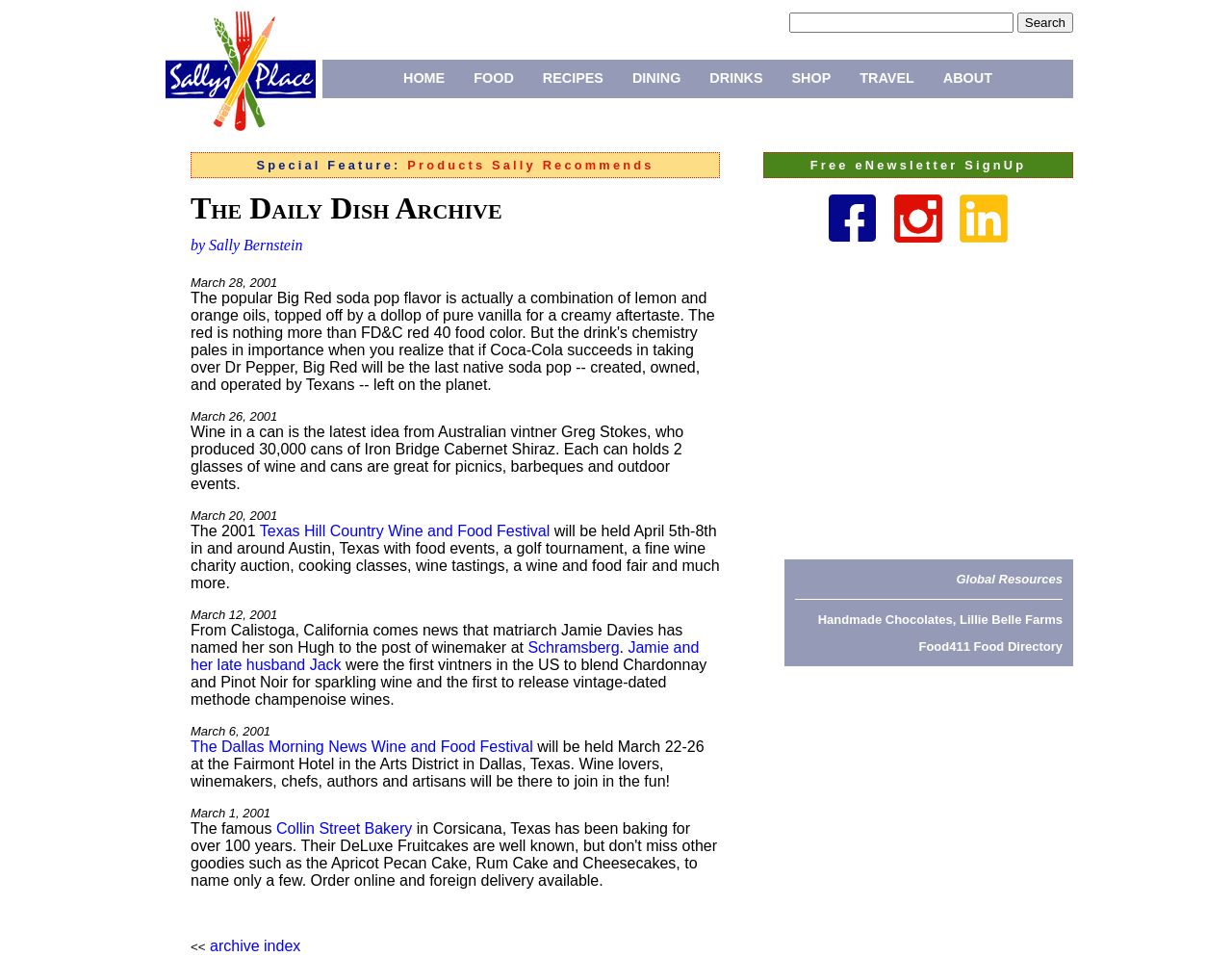What is the name of the website?
Look at the image and provide a detailed response to the question.

The website's name is 'Sally's Place' which can be found in the link 'Sally's Place' at the top left corner of the webpage.